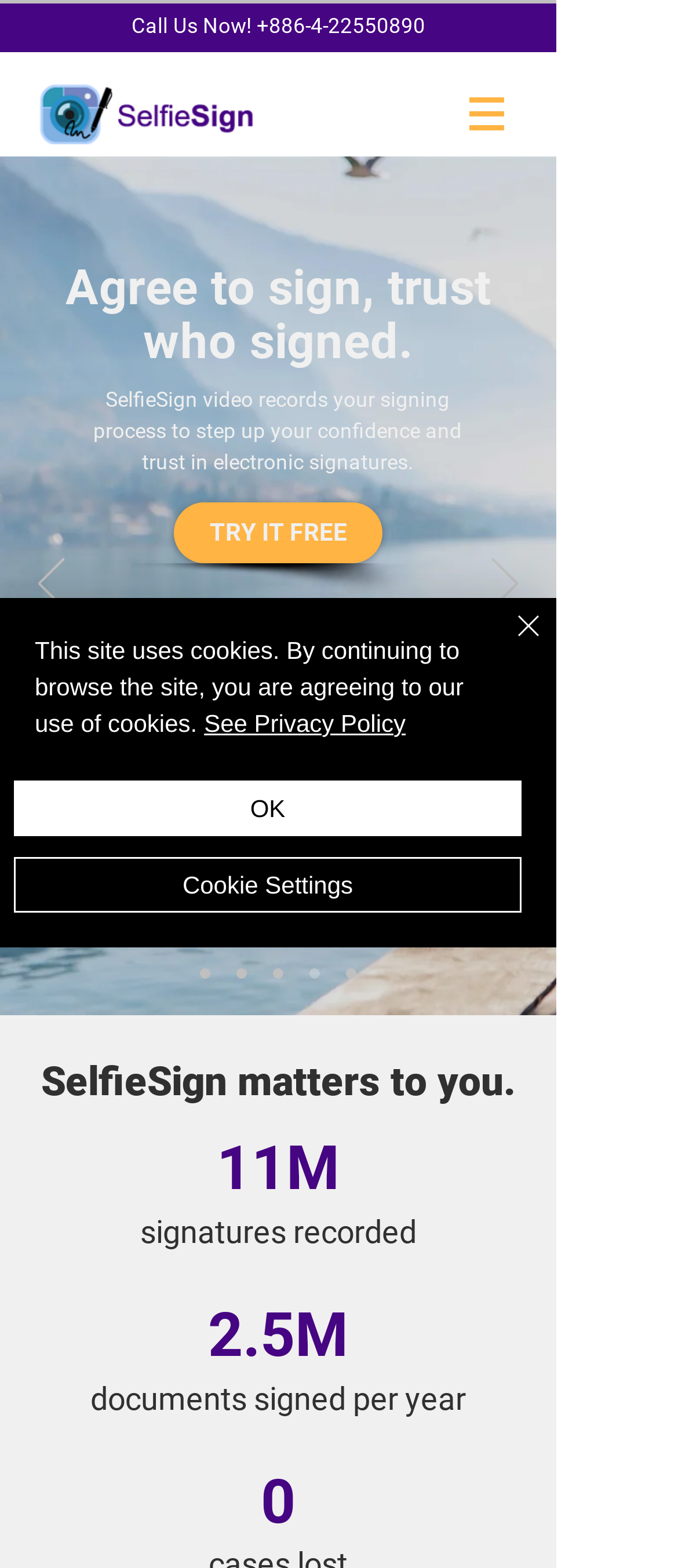Using the details in the image, give a detailed response to the question below:
What is the phone number to call?

I found the phone number by looking at the top section of the webpage, where it says 'Call Us Now!' and provides the phone number +886-4-22550890 as a link.